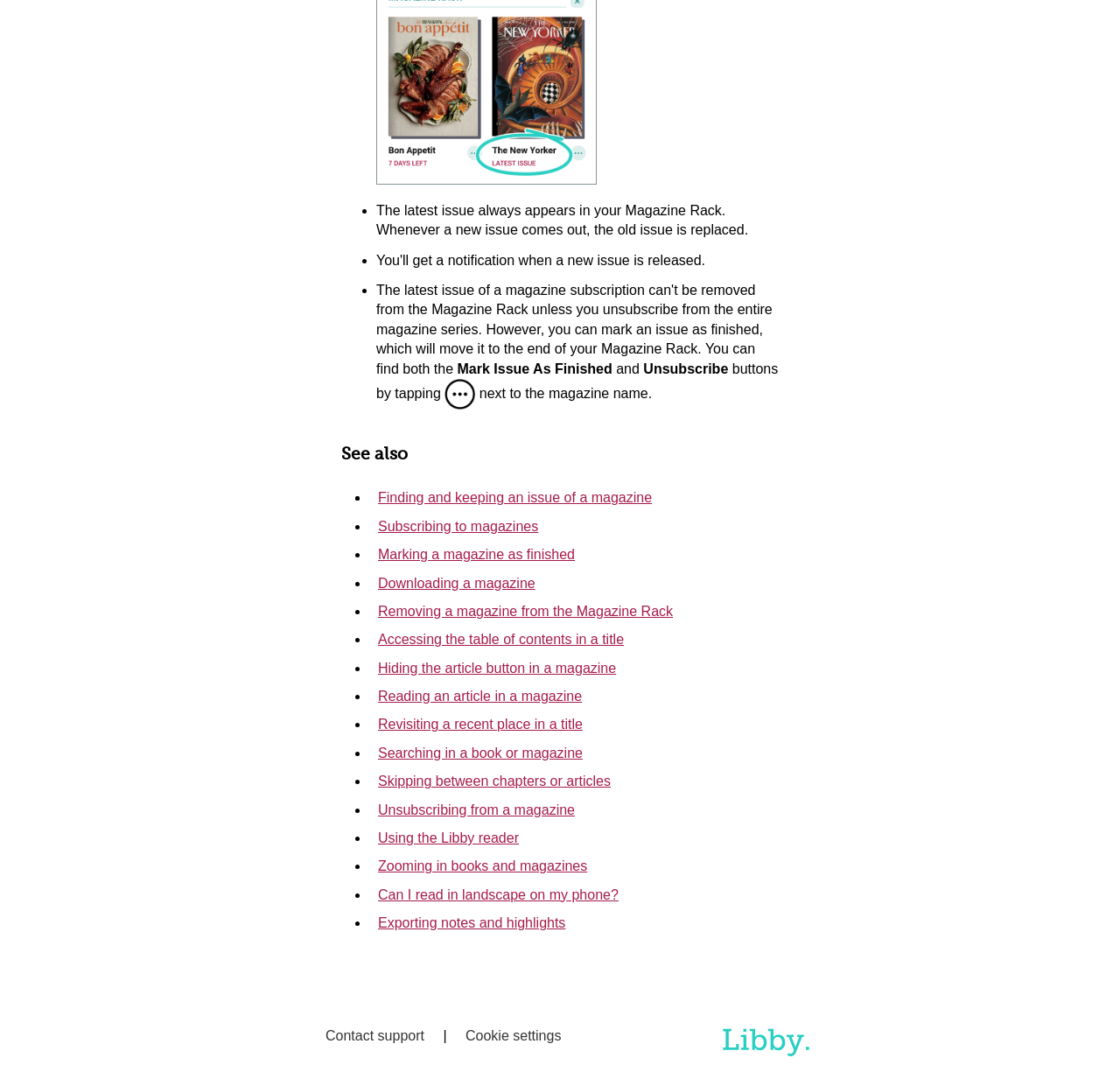Find the bounding box coordinates of the element to click in order to complete the given instruction: "Contact support."

[0.291, 0.959, 0.379, 0.974]